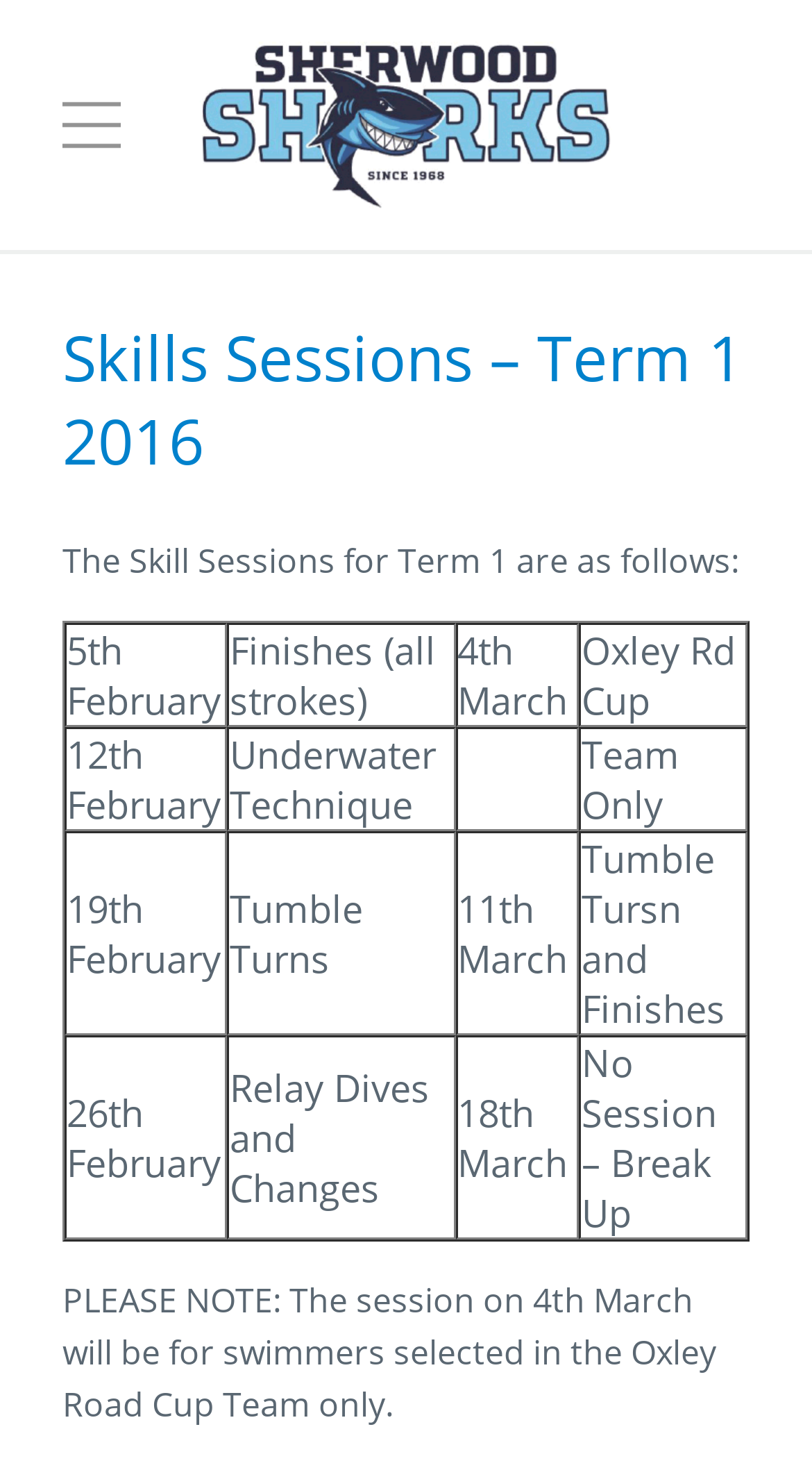Create a detailed narrative of the webpage’s visual and textual elements.

The webpage is about the Skill Sessions for Term 1 2016 at the Sherwood Sharks Swim Club. At the top left corner, there is a link to the Sherwood Sharks Swim Club, accompanied by an image of the club's logo. Next to the link is a button labeled "Menu". 

Below the top section, there is a header that reads "Skills Sessions – Term 1 2016". Underneath the header, a paragraph of text explains that the Skill Sessions for Term 1 are as follows. 

A table is presented below the paragraph, which lists the dates and descriptions of the skill sessions. The table has four columns and five rows. The first column lists the dates, including 5th February, 12th February, 19th February, and so on. The second column describes the skills being practiced, such as Finishes (all strokes), Underwater Technique, and Tumble Turns. 

At the bottom of the page, there is a note that reads "PLEASE NOTE: The session on 4th March will be for swimmers selected in the Oxley Road Cup Team only."